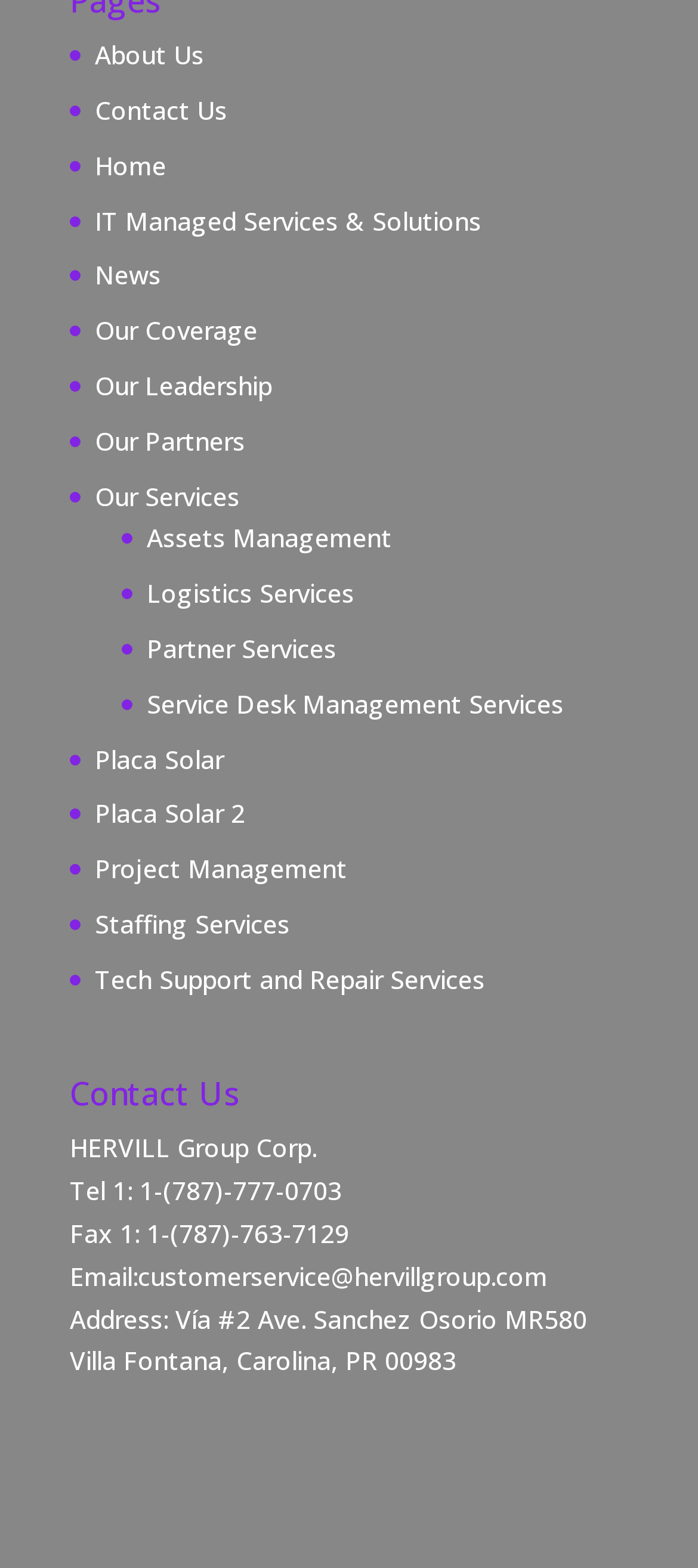Provide the bounding box coordinates for the specified HTML element described in this description: "Placa Solar 2". The coordinates should be four float numbers ranging from 0 to 1, in the format [left, top, right, bottom].

[0.136, 0.508, 0.351, 0.53]